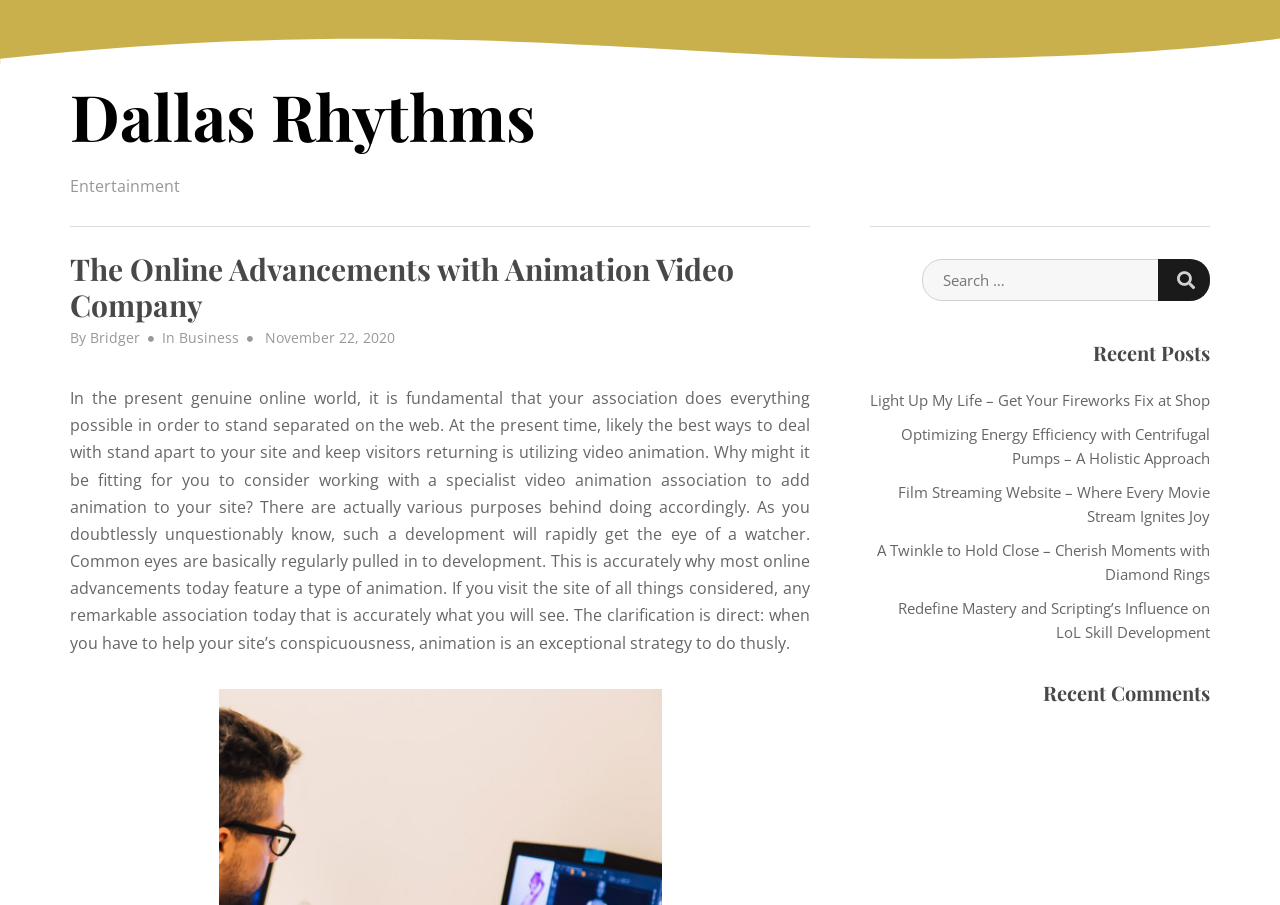Please identify the bounding box coordinates of the region to click in order to complete the task: "Check the Recent Posts". The coordinates must be four float numbers between 0 and 1, specified as [left, top, right, bottom].

[0.68, 0.376, 0.945, 0.403]